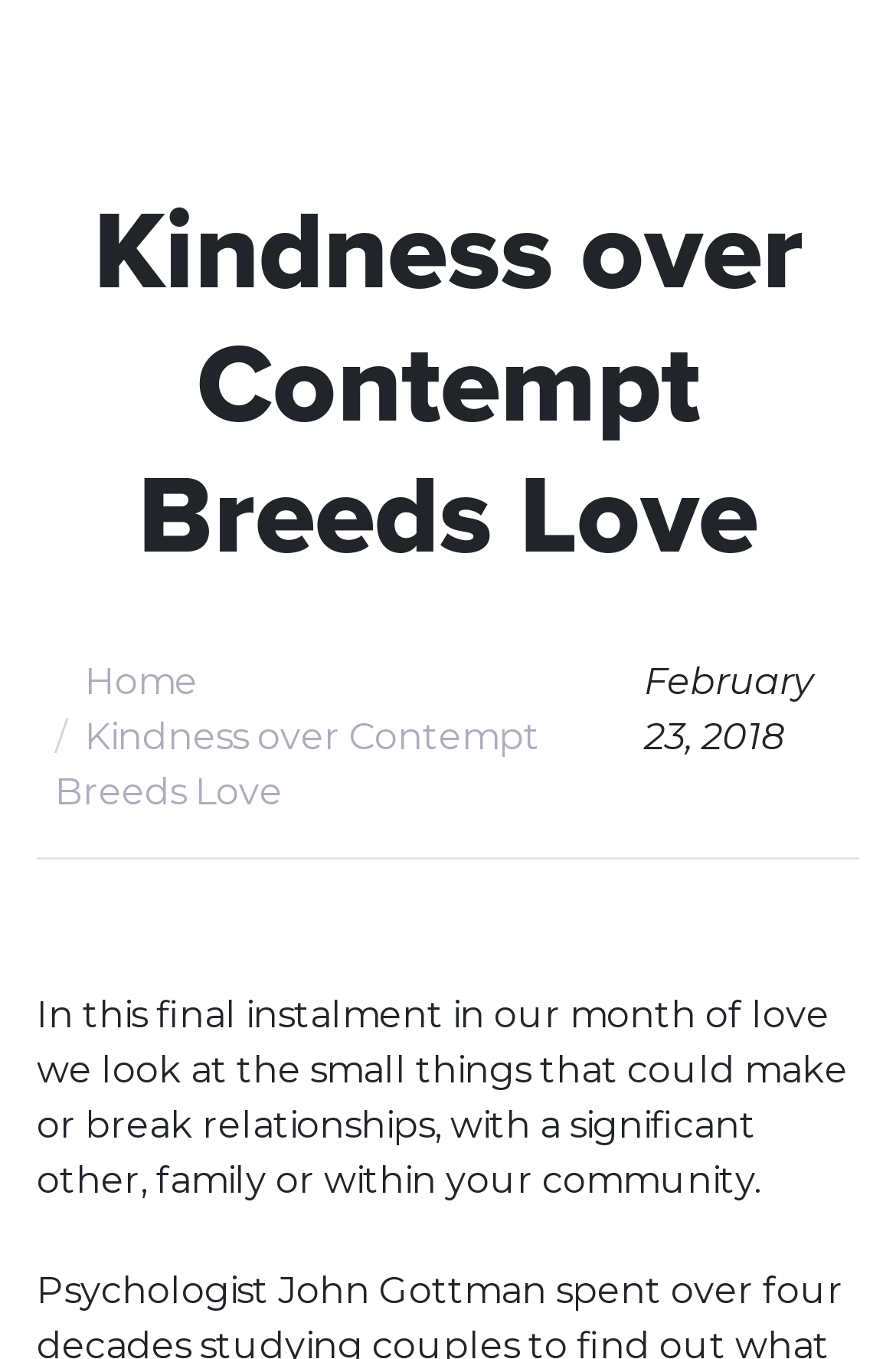What is the topic of the article?
Answer the question with a single word or phrase by looking at the picture.

Relationships